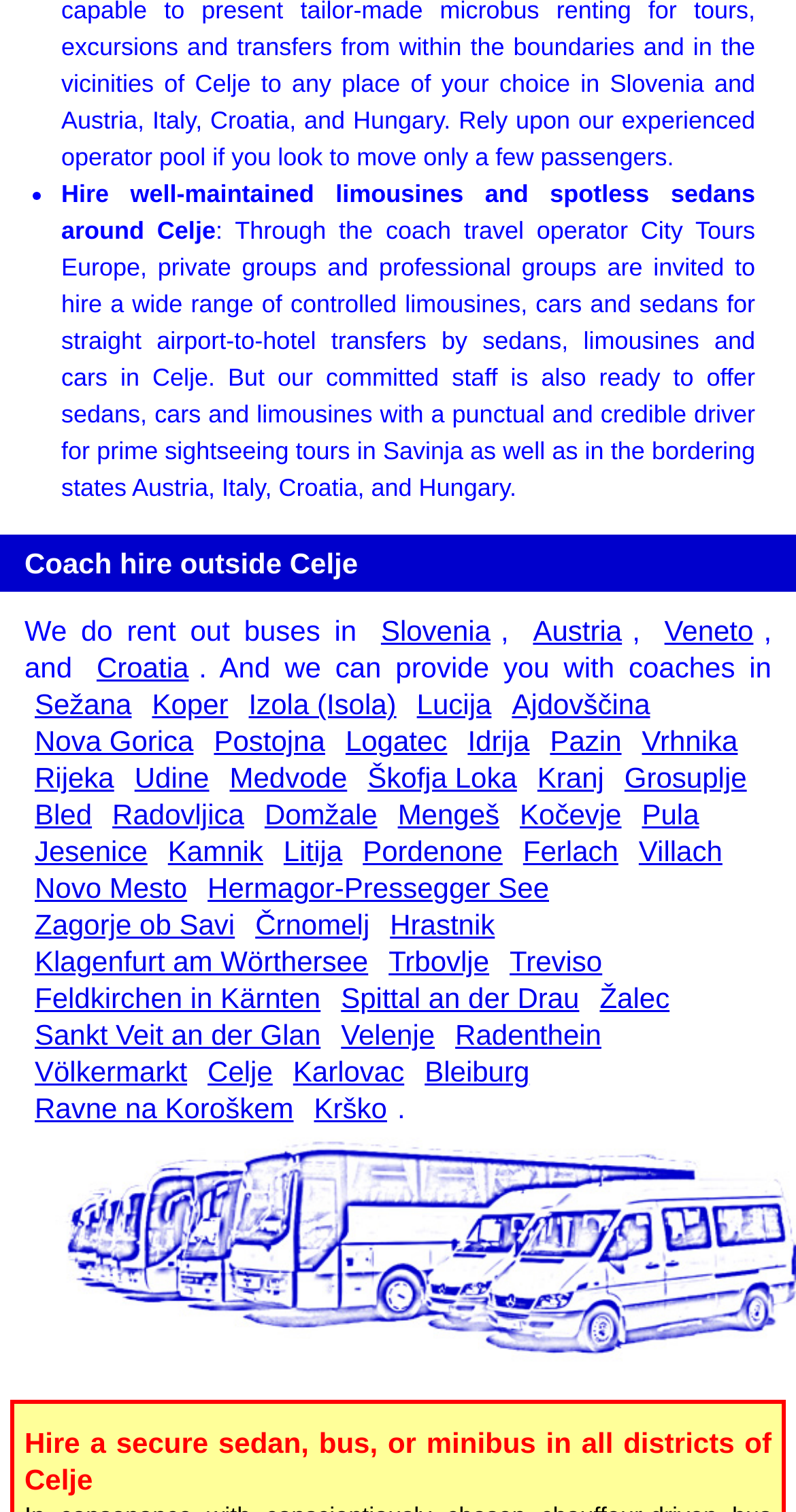Please mark the bounding box coordinates of the area that should be clicked to carry out the instruction: "Click on 'Austria'".

[0.67, 0.405, 0.781, 0.429]